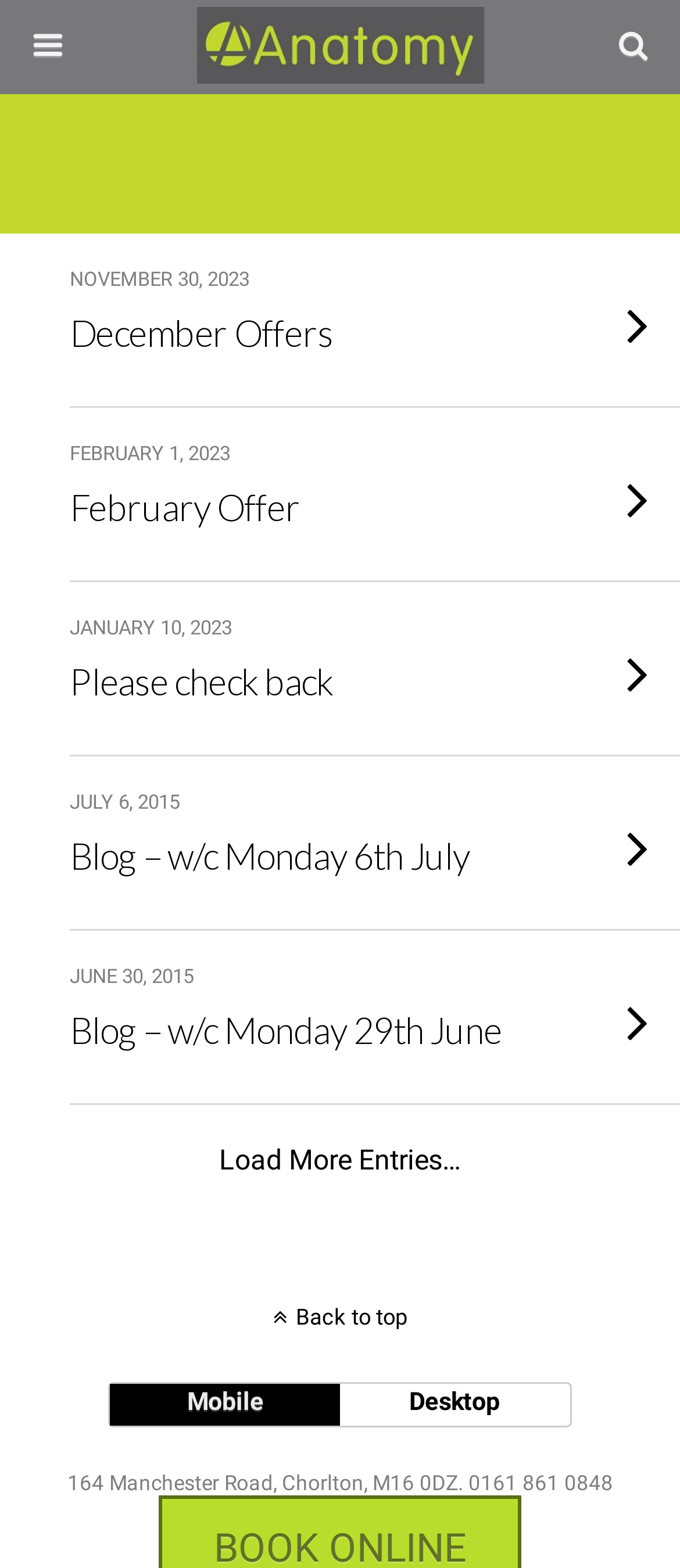What type of content is listed on the webpage?
Carefully examine the image and provide a detailed answer to the question.

The webpage contains a list of links with dates and headings, suggesting that they are blog posts or articles, possibly related to anatomy or medical topics.